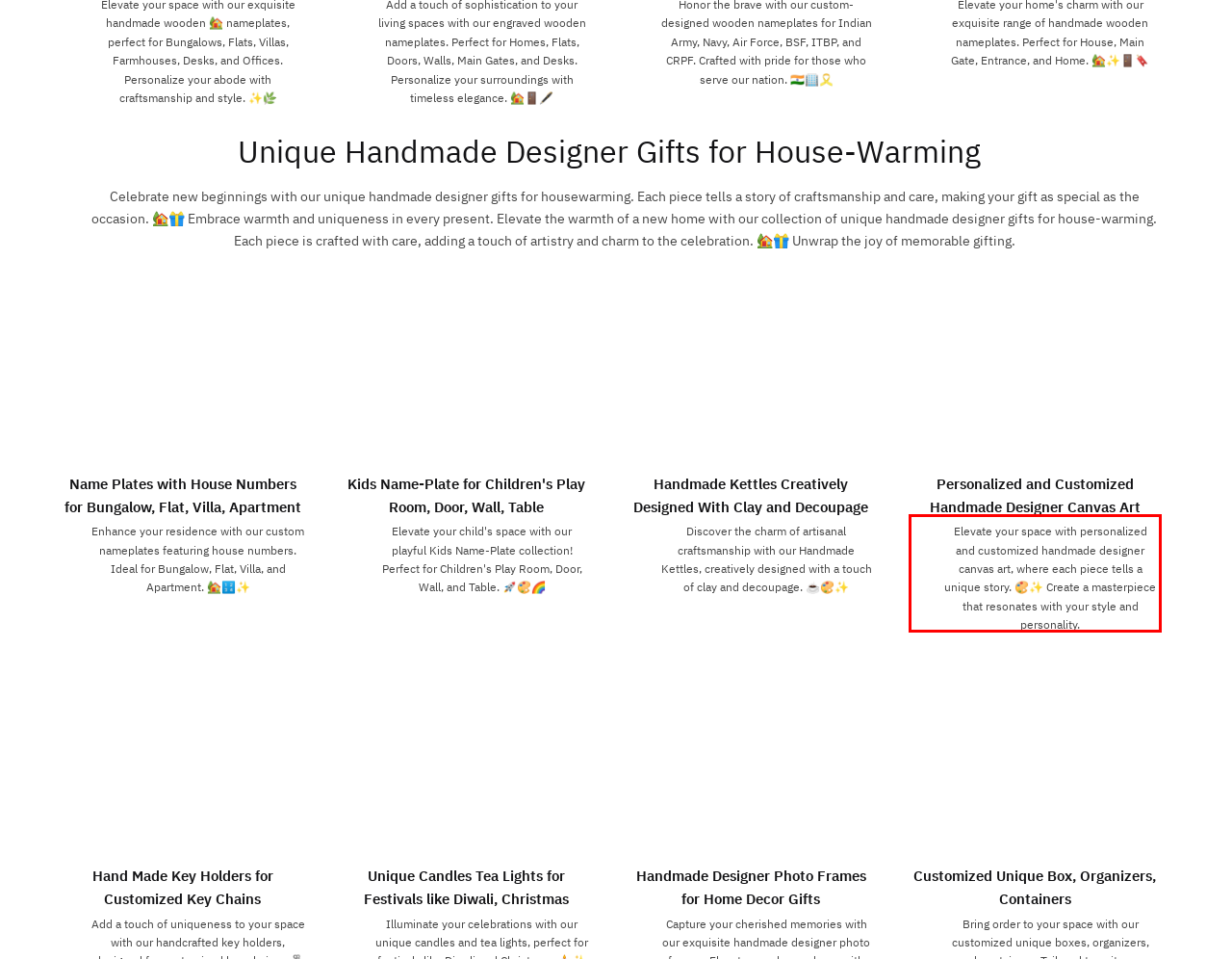Identify and extract the text within the red rectangle in the screenshot of the webpage.

Elevate your space with personalized and customized handmade designer canvas art, where each piece tells a unique story. 🎨✨ Create a masterpiece that resonates with your style and personality.